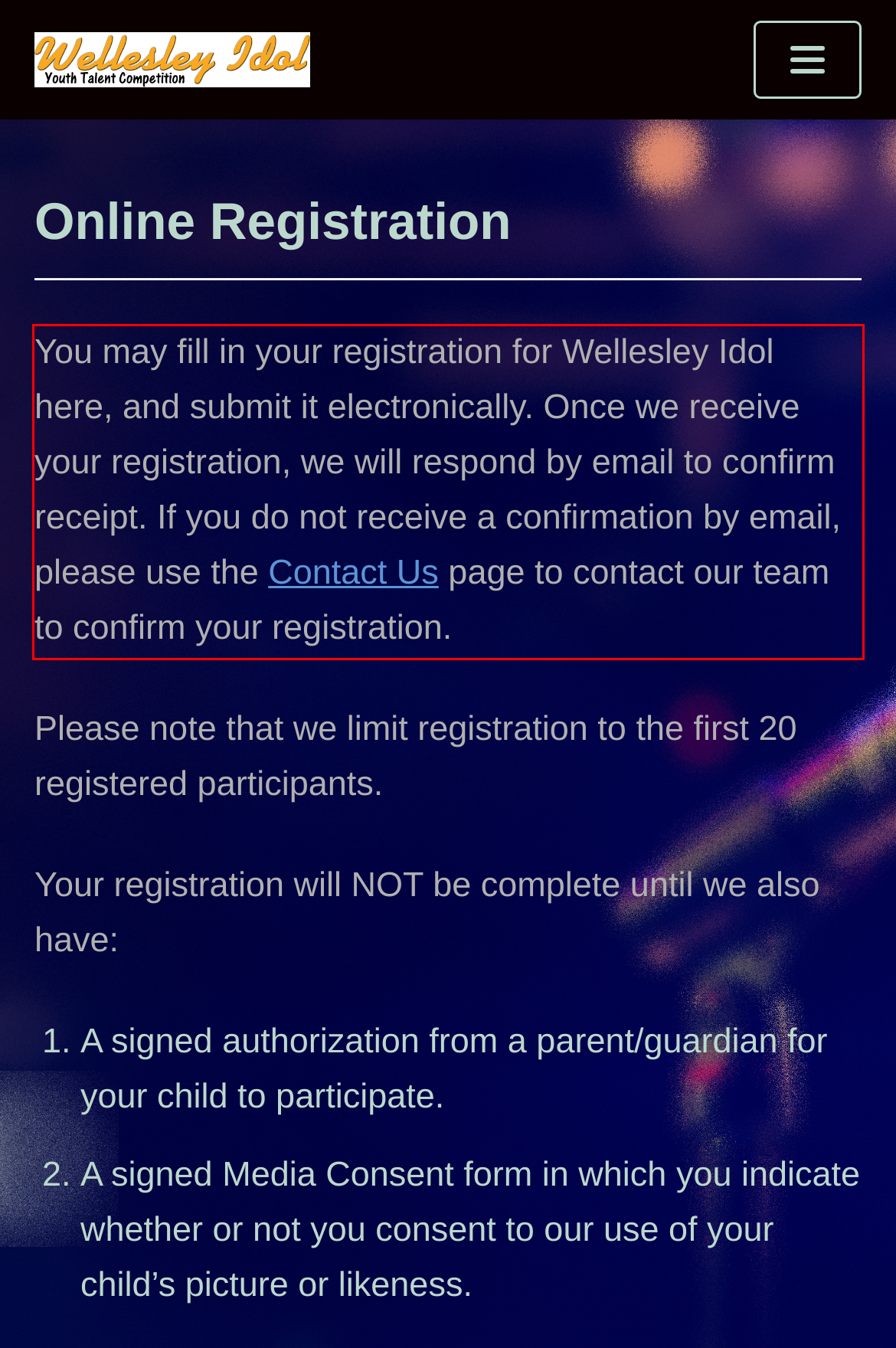From the screenshot of the webpage, locate the red bounding box and extract the text contained within that area.

You may fill in your registration for Wellesley Idol here, and submit it electronically. Once we receive your registration, we will respond by email to confirm receipt. If you do not receive a confirmation by email, please use the Contact Us page to contact our team to confirm your registration.